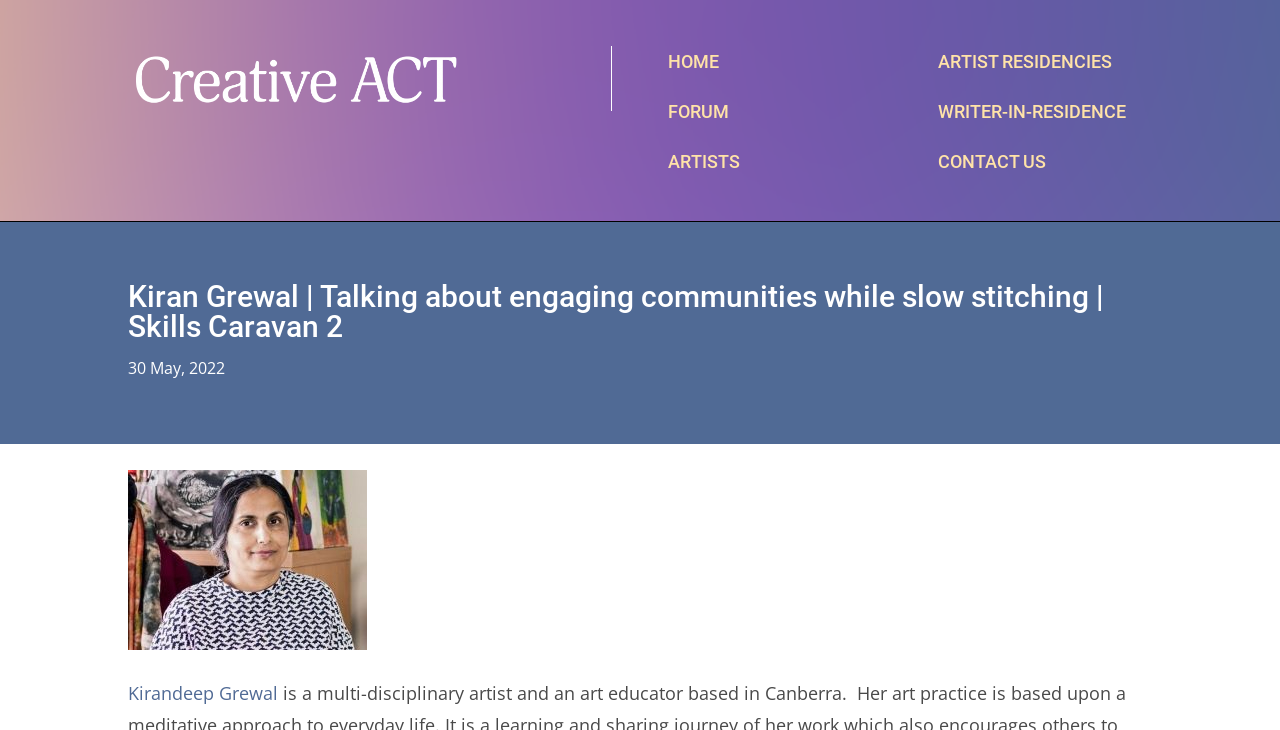Generate a comprehensive description of the contents of the webpage.

The webpage is about Kiran Grewal, a multi-disciplinary artist and art educator based in Canberra. At the top left corner, there is the Creative ACT Logo. Above the main content, there is a navigation menu with six links: HOME, FORUM, ARTISTS, ARTIST RESIDENCIES, WRITER-IN-RESIDENCE, and CONTACT US, arranged in two rows. 

The main content starts with a heading that reads "Kiran Grewal | Talking about engaging communities while slow stitching | Skills Caravan 2", which spans almost the entire width of the page. Below the heading, there is a date "30 May, 2022" on the left side. 

Further down, there is a link to Kirandeep Grewal's name, followed by a paragraph of text that describes her art practice. The text is positioned to the right of the link and occupies most of the width of the page.